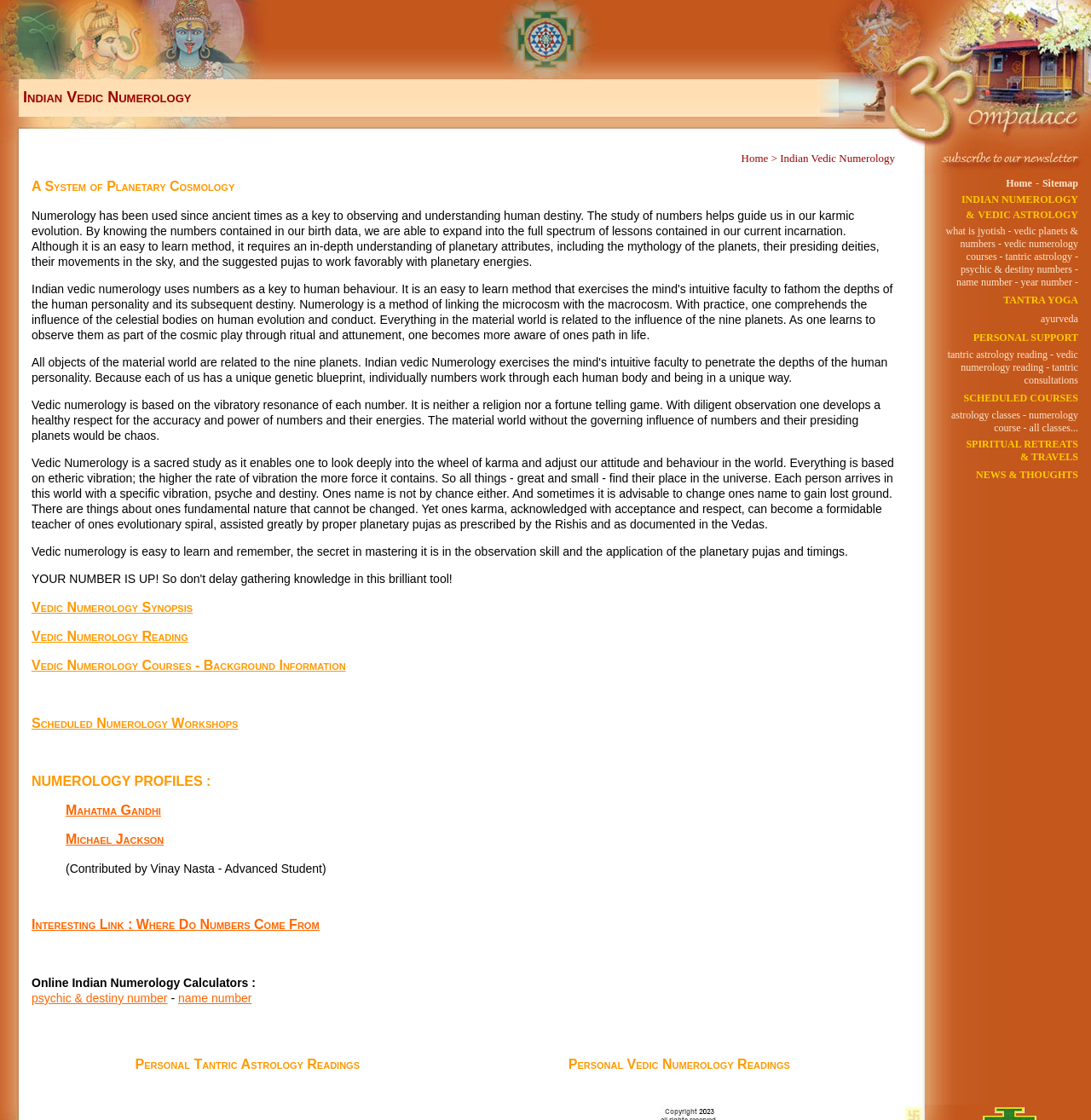Please identify the bounding box coordinates of the area that needs to be clicked to follow this instruction: "Click on the 'Home' link".

[0.679, 0.135, 0.704, 0.147]